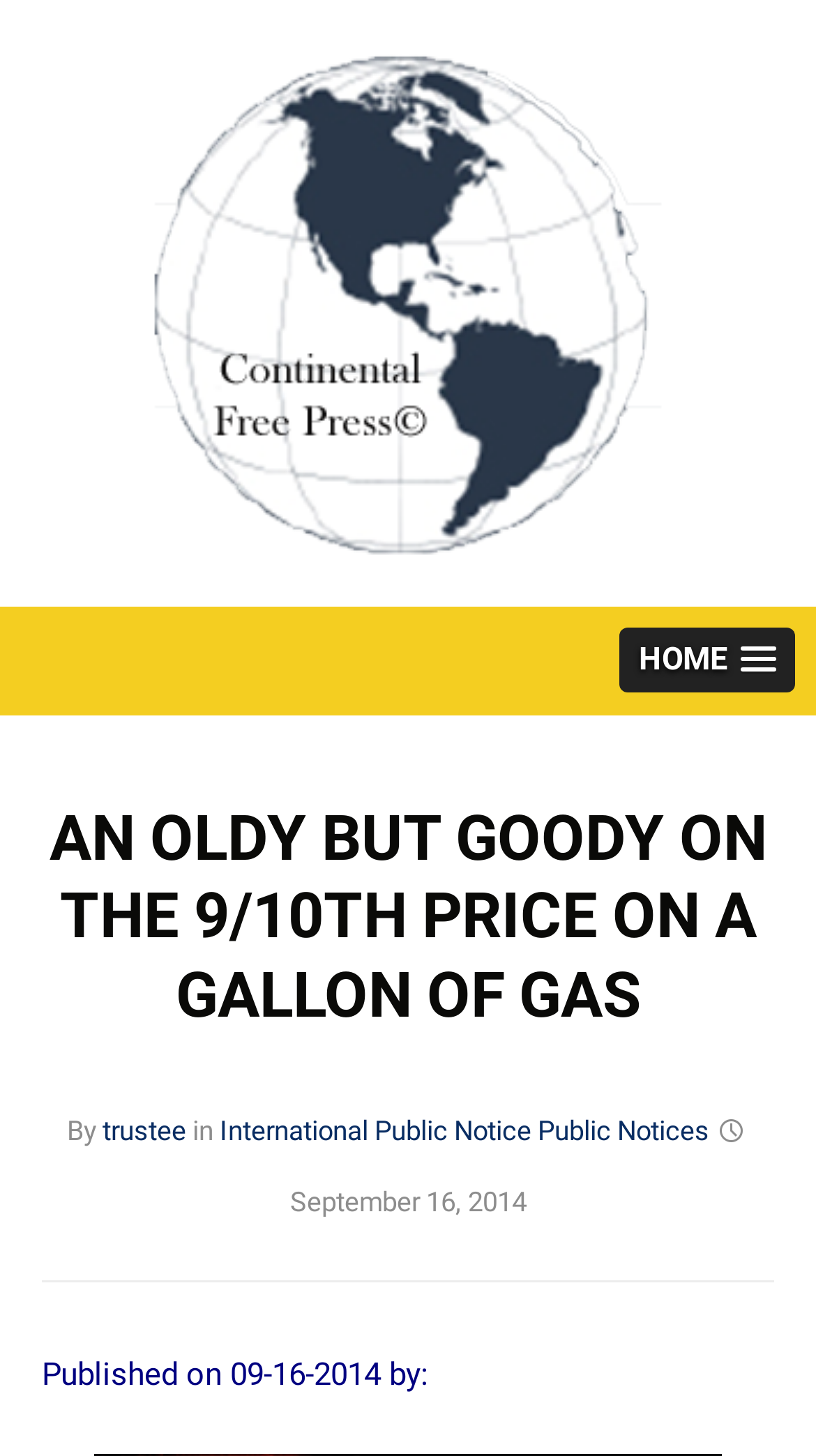Answer the question below in one word or phrase:
What is the name of the website?

Continental Free Press